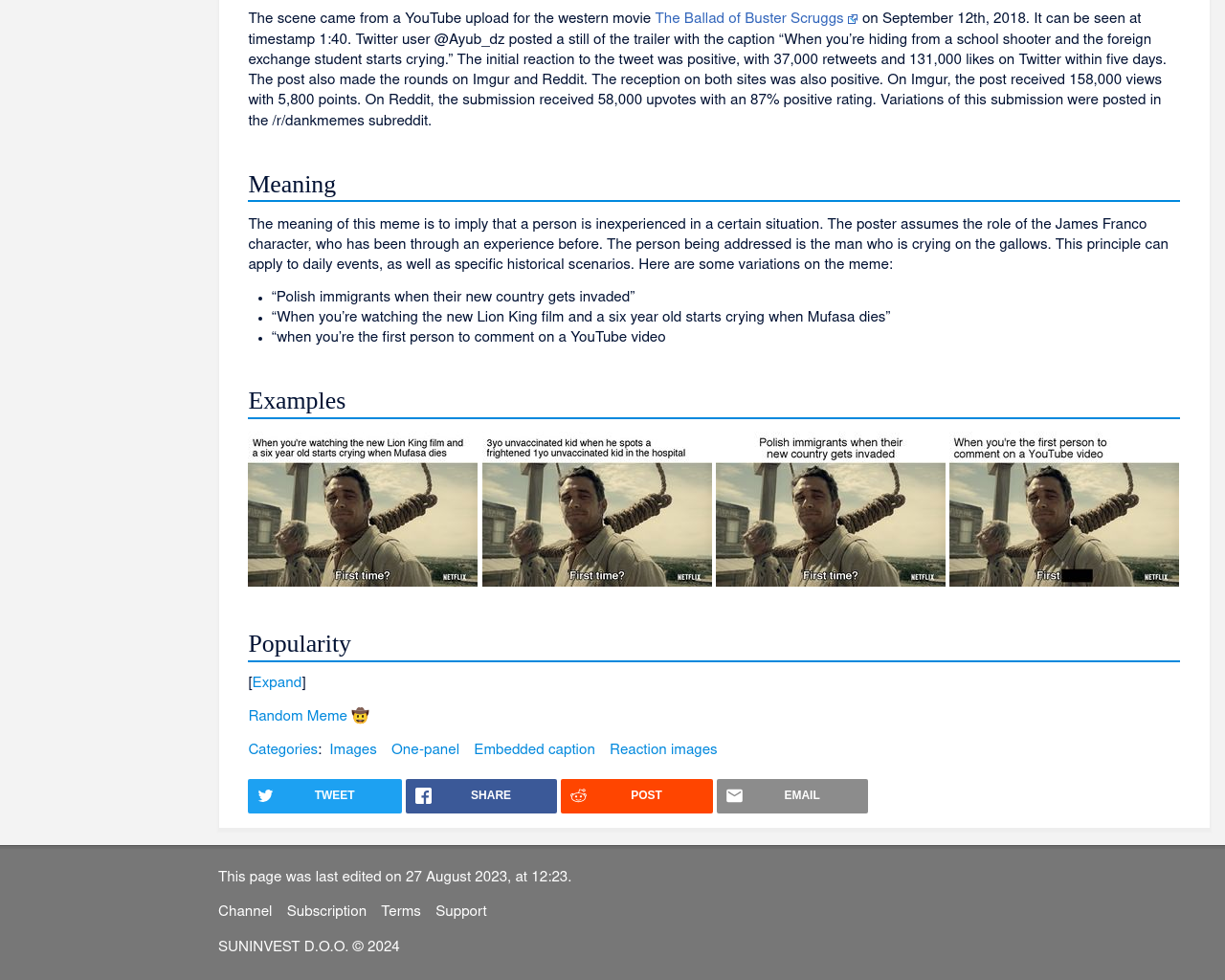Identify the bounding box coordinates for the UI element described as: "Channel". The coordinates should be provided as four floats between 0 and 1: [left, top, right, bottom].

[0.178, 0.924, 0.222, 0.939]